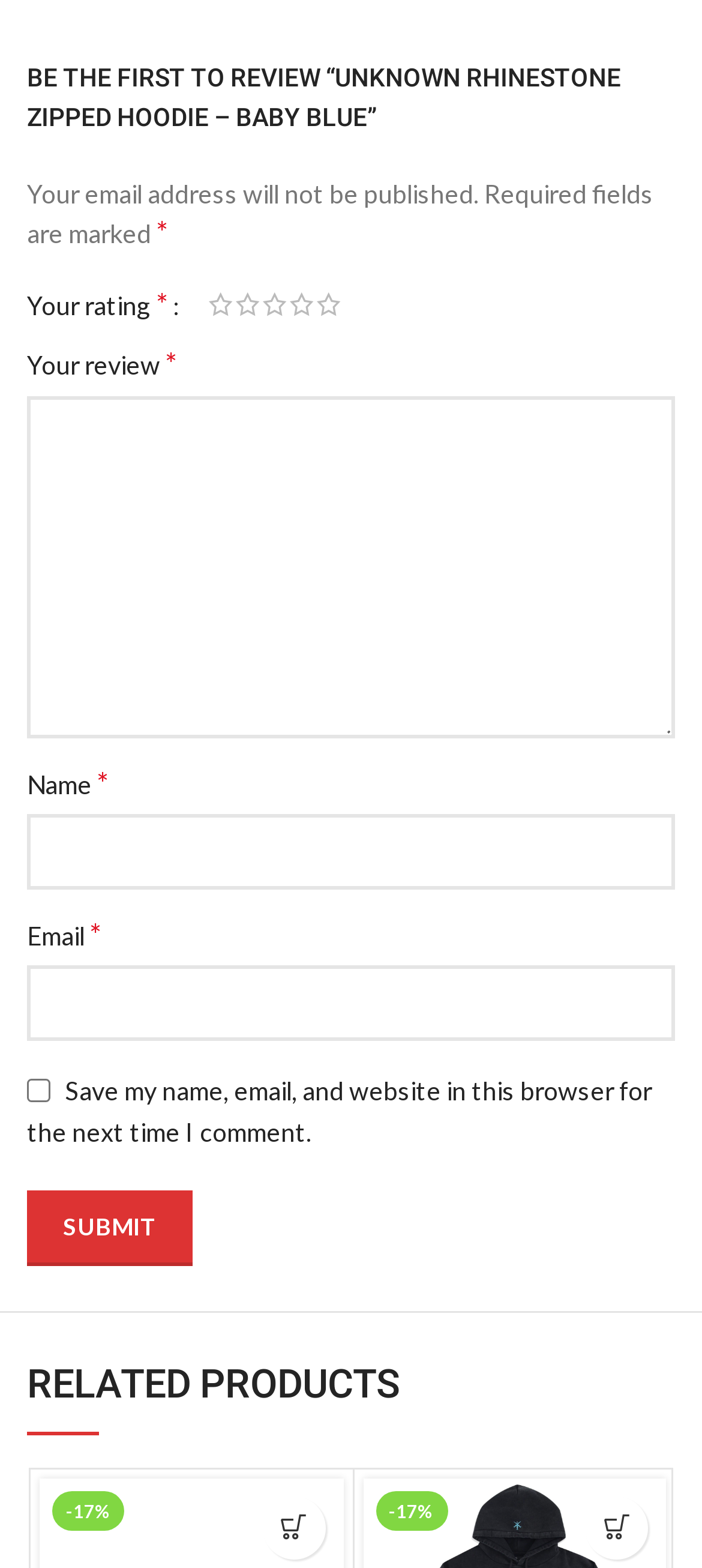Determine the bounding box coordinates for the area that needs to be clicked to fulfill this task: "Enter your name". The coordinates must be given as four float numbers between 0 and 1, i.e., [left, top, right, bottom].

[0.038, 0.519, 0.962, 0.567]